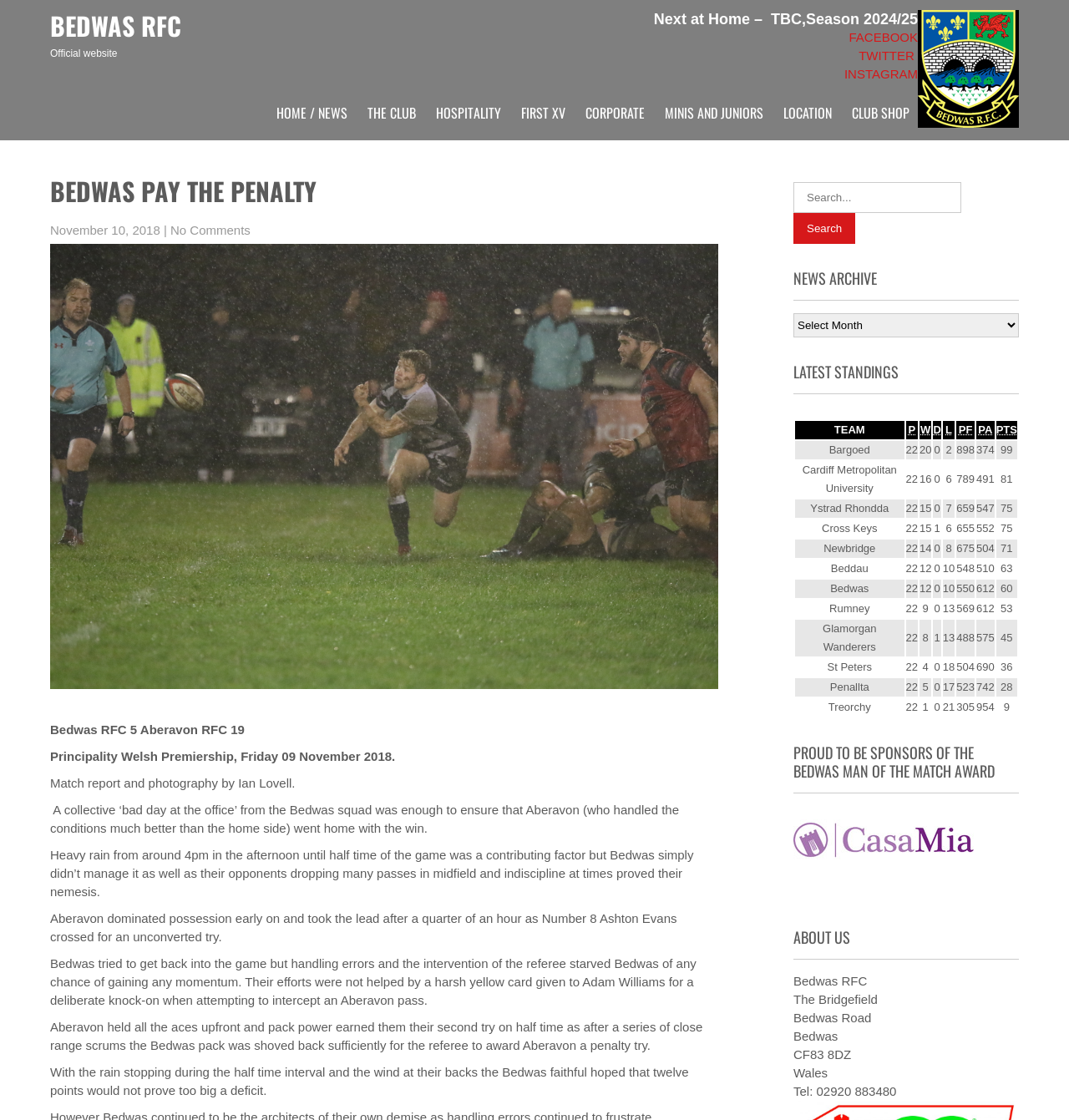Respond to the following query with just one word or a short phrase: 
How many teams are listed in the standings table?

3